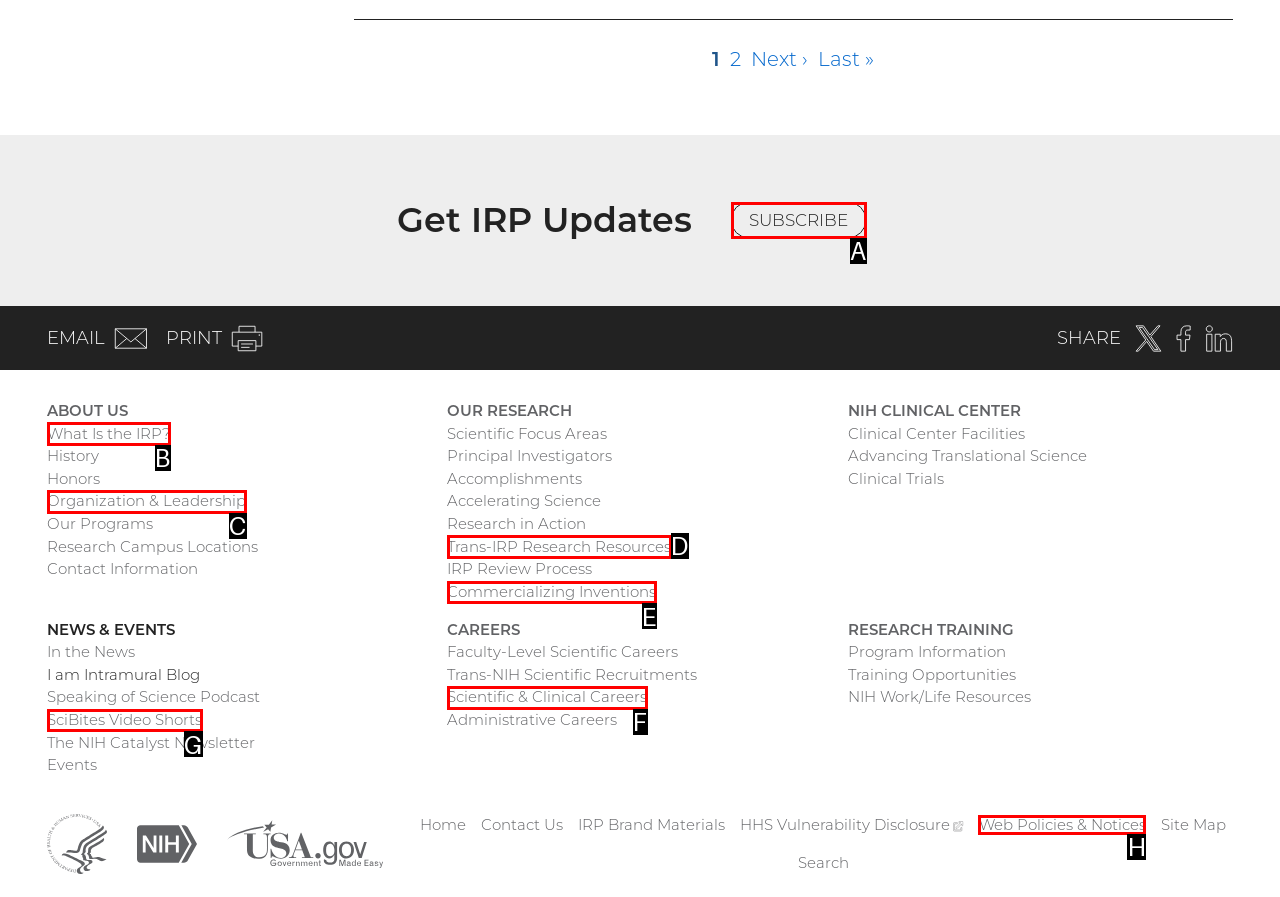Determine which HTML element fits the description: X. Answer with the letter corresponding to the correct choice.

None